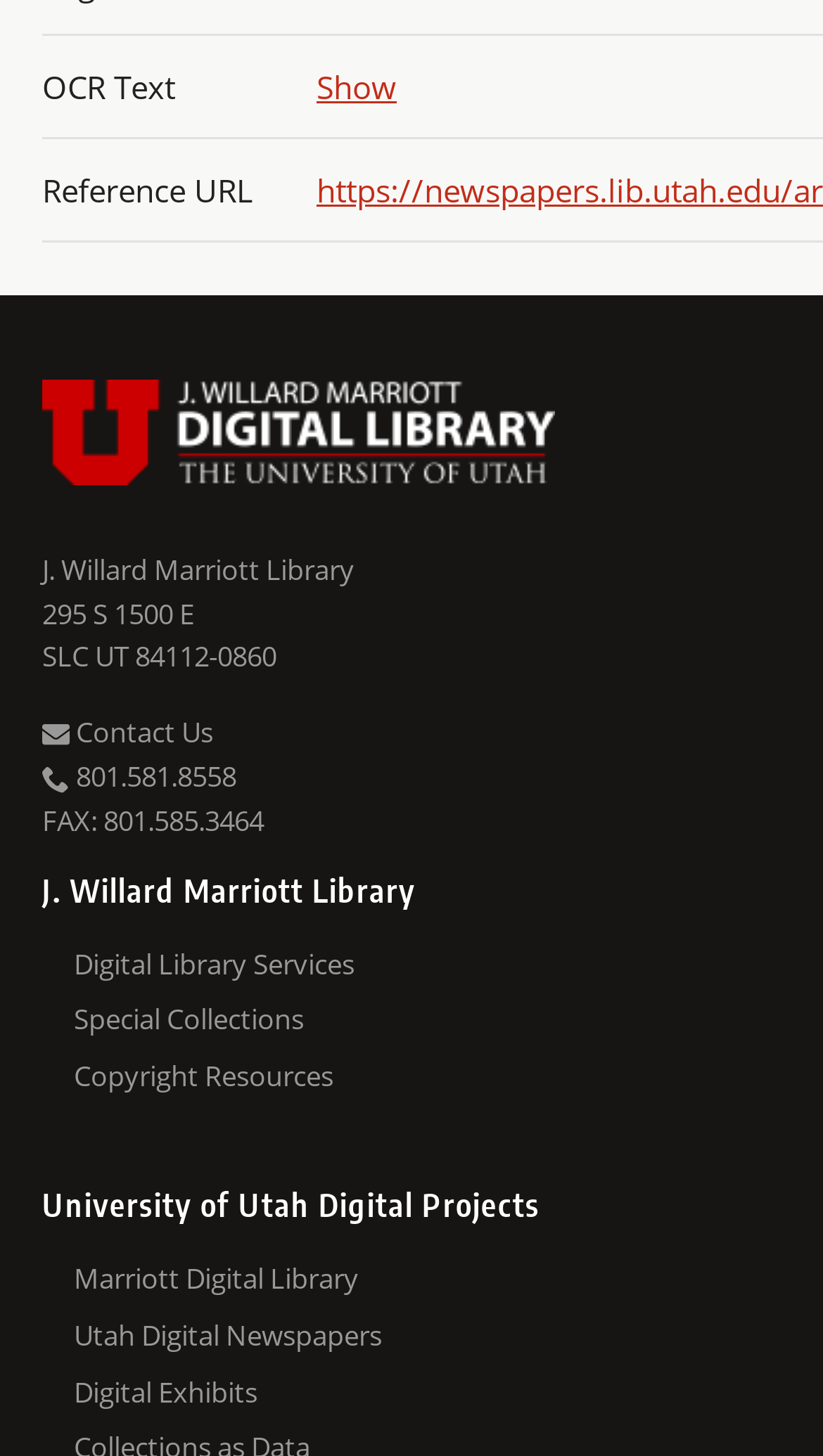Can you find the bounding box coordinates for the element to click on to achieve the instruction: "contact us"?

[0.051, 0.094, 0.259, 0.121]